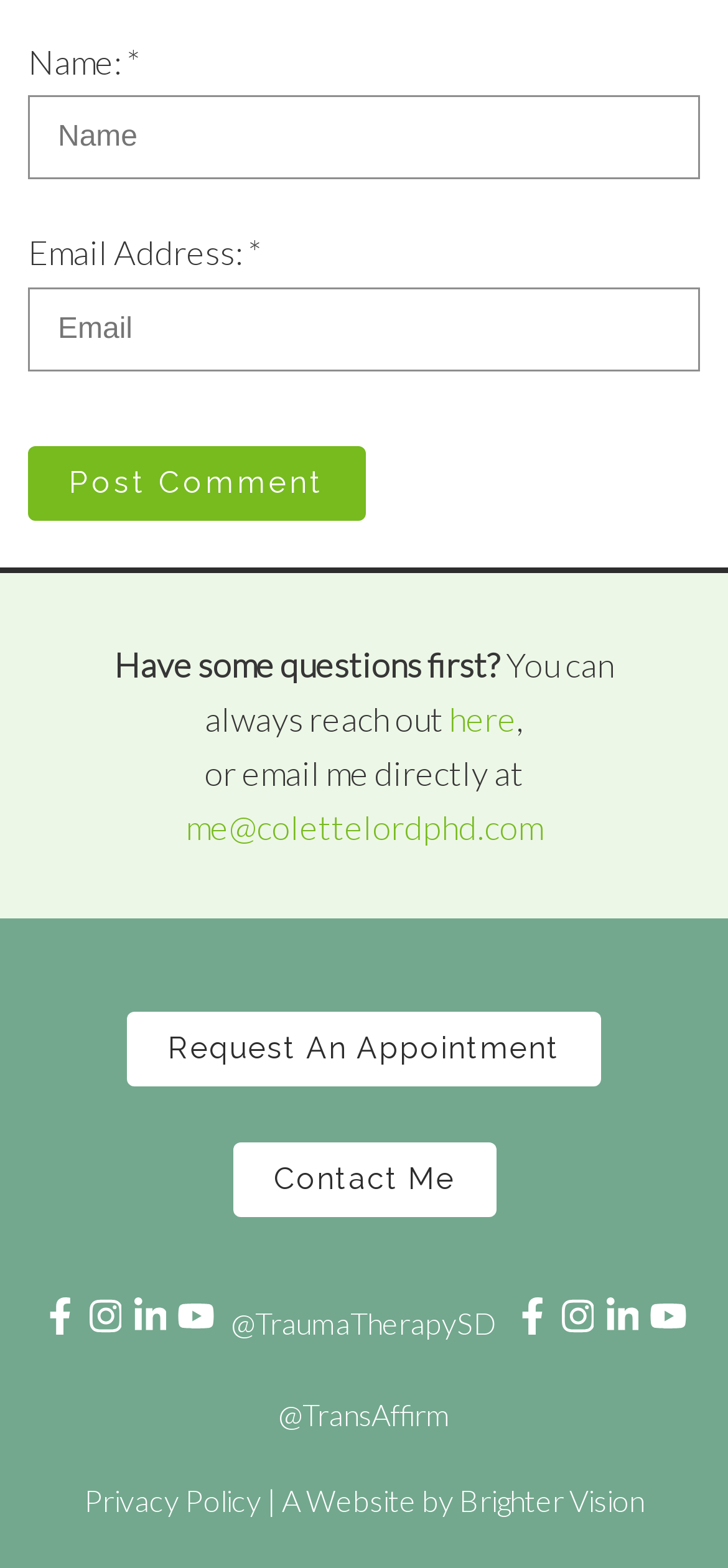Pinpoint the bounding box coordinates of the element you need to click to execute the following instruction: "Click the Post Comment button". The bounding box should be represented by four float numbers between 0 and 1, in the format [left, top, right, bottom].

[0.038, 0.285, 0.503, 0.332]